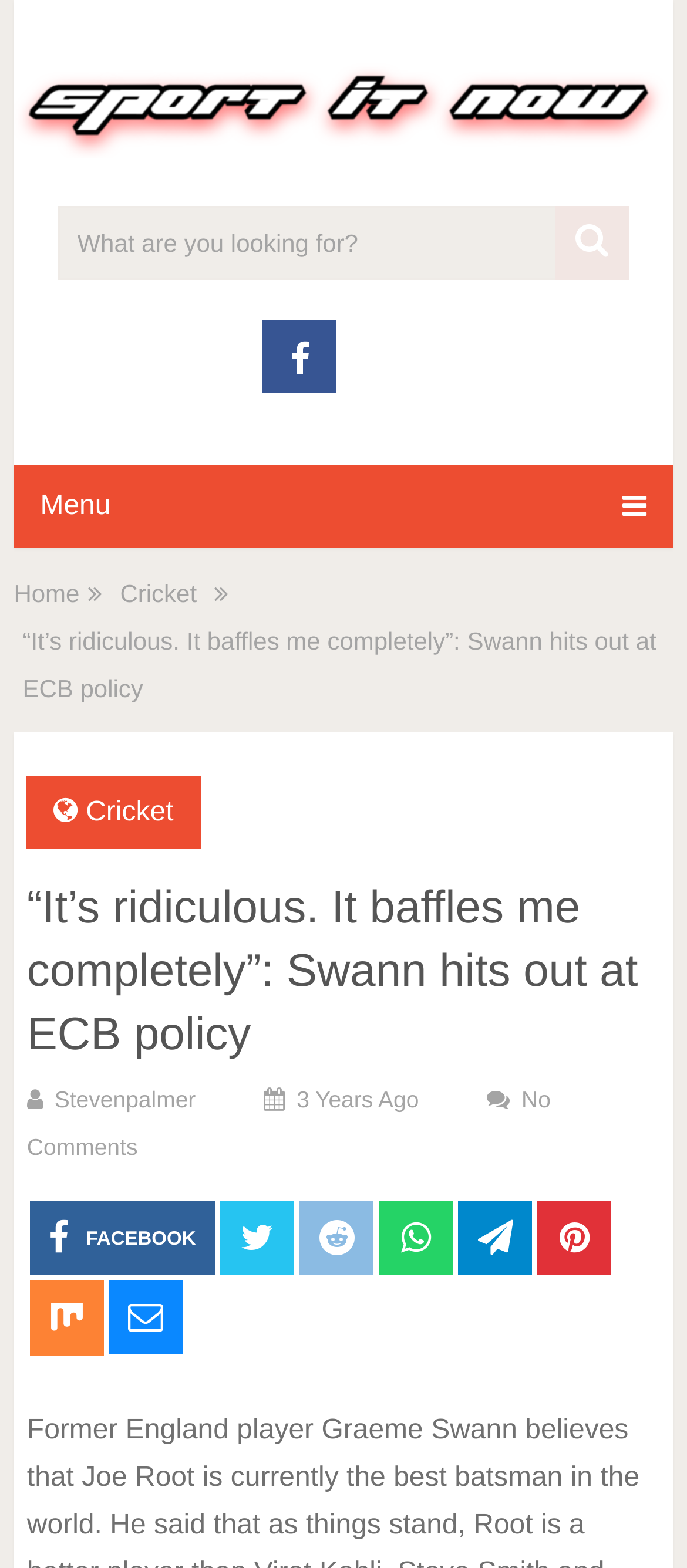What is the name of the website?
Based on the image, answer the question with as much detail as possible.

The name of the website can be found at the top of the webpage, where it says 'Sport It Now' in a heading element.